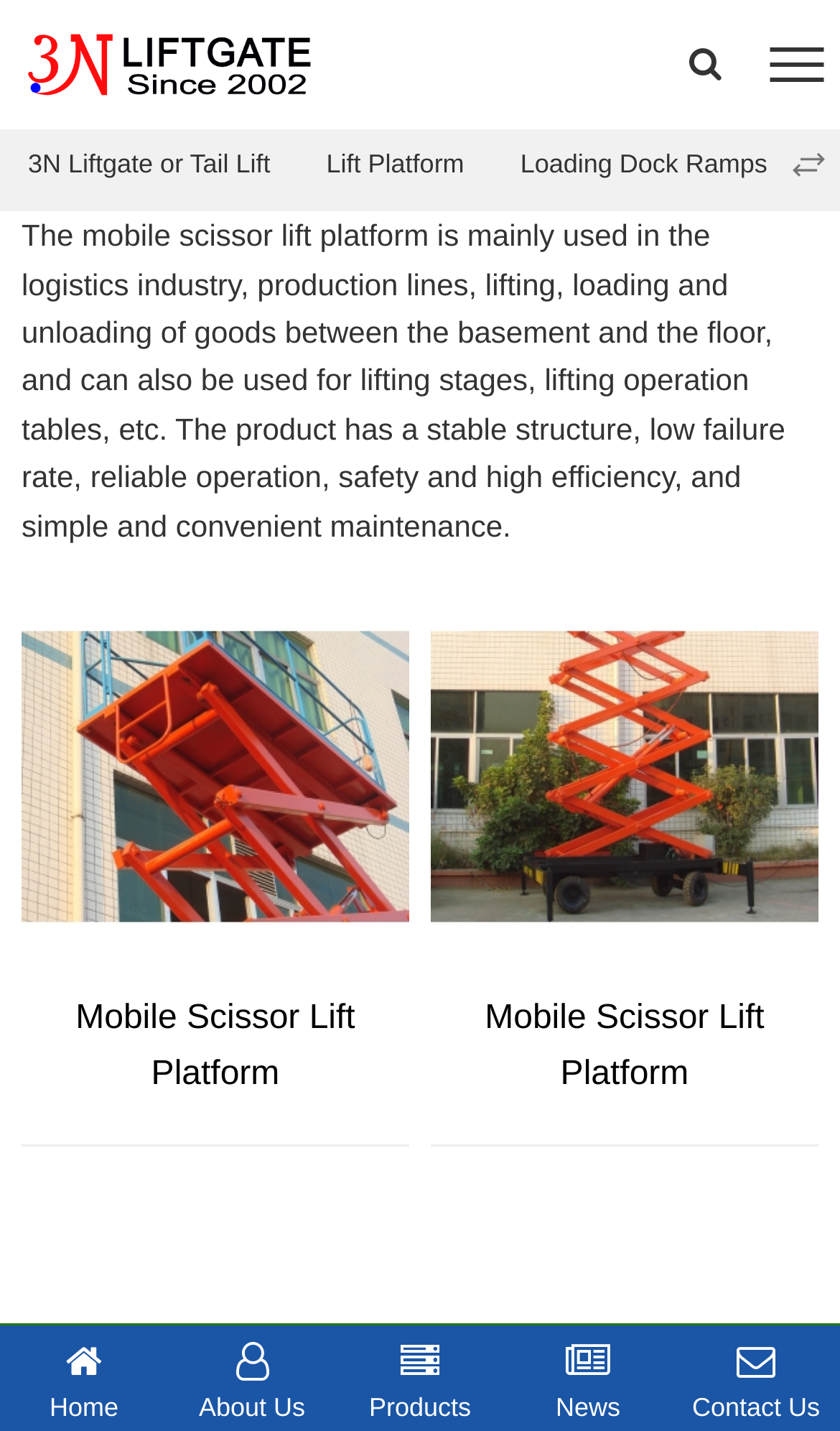Using the description: "3N Liftgate or Tail Lift", identify the bounding box of the corresponding UI element in the screenshot.

[0.008, 0.098, 0.347, 0.133]